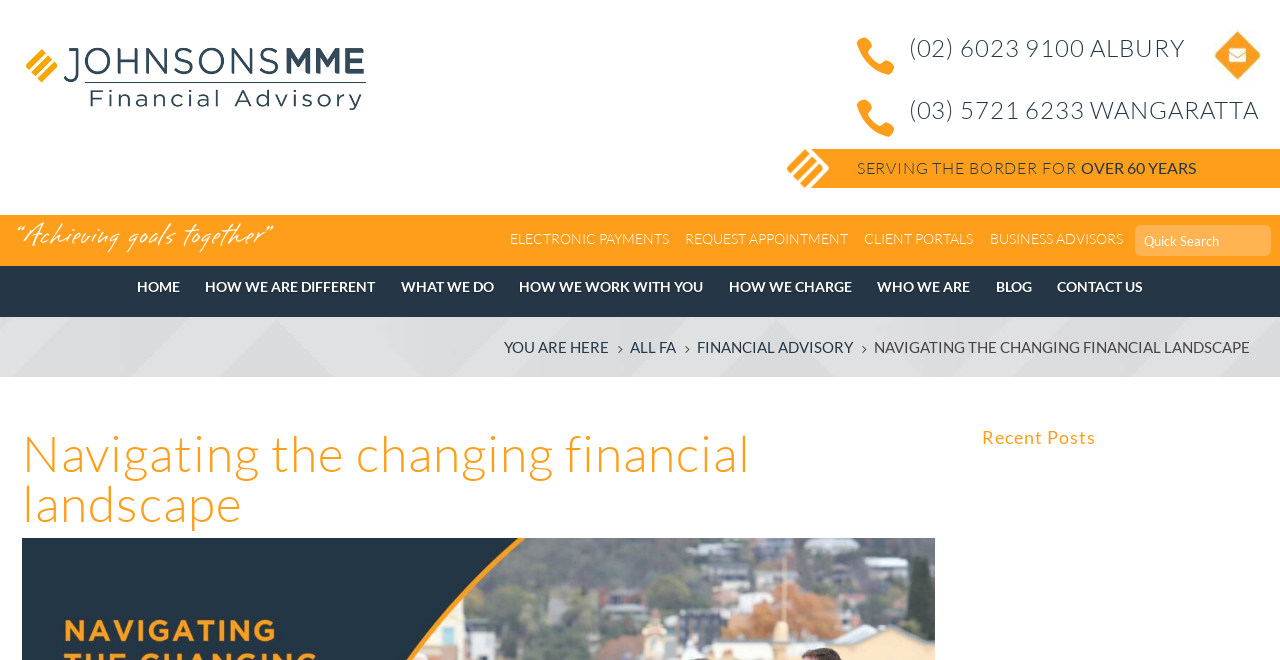Please identify the coordinates of the bounding box that should be clicked to fulfill this instruction: "Read the 'NAVIGATING THE CHANGING FINANCIAL LANDSCAPE' article".

[0.683, 0.513, 0.977, 0.54]